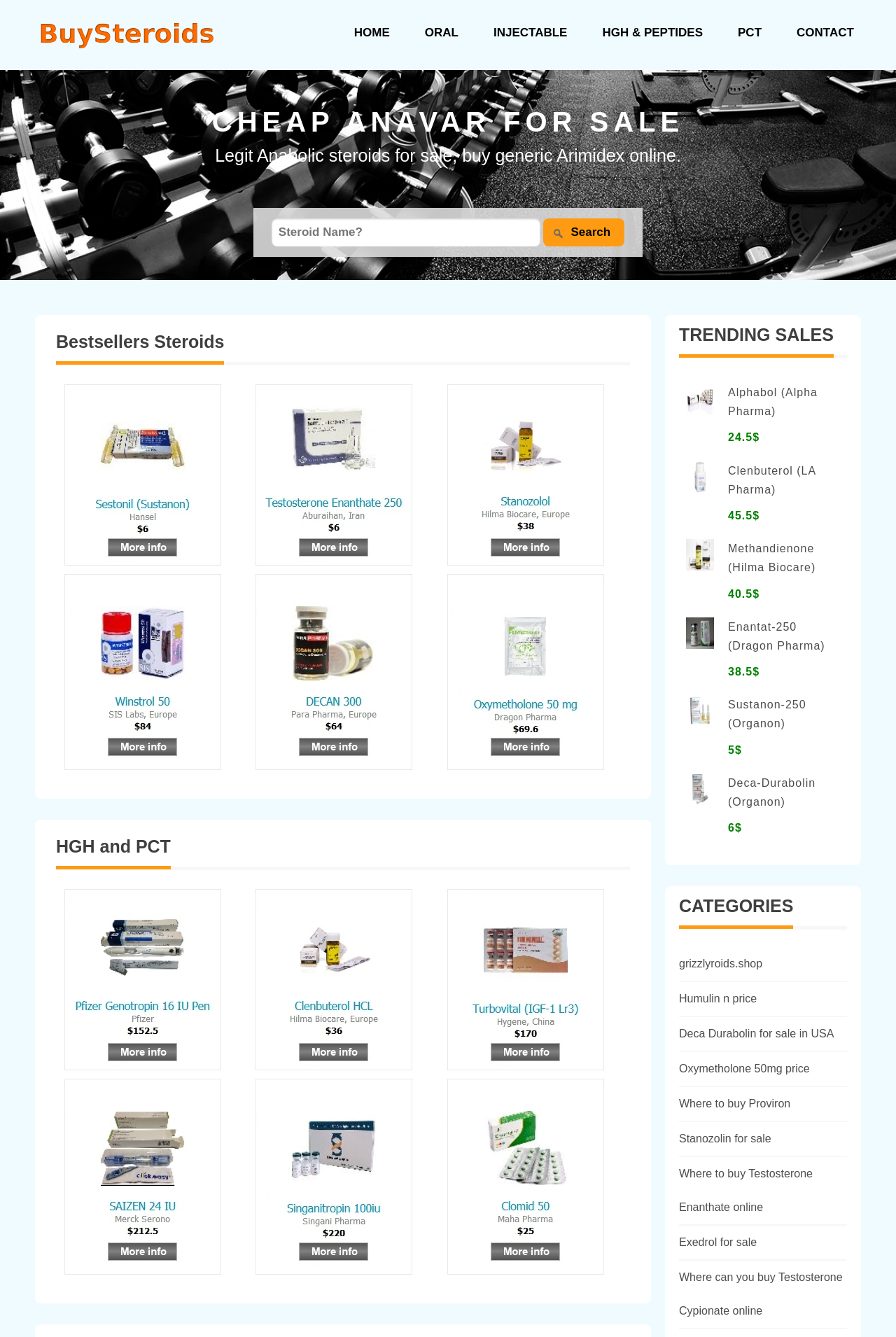Locate the bounding box coordinates of the element's region that should be clicked to carry out the following instruction: "Buy Alphabol". The coordinates need to be four float numbers between 0 and 1, i.e., [left, top, right, bottom].

[0.812, 0.289, 0.912, 0.312]